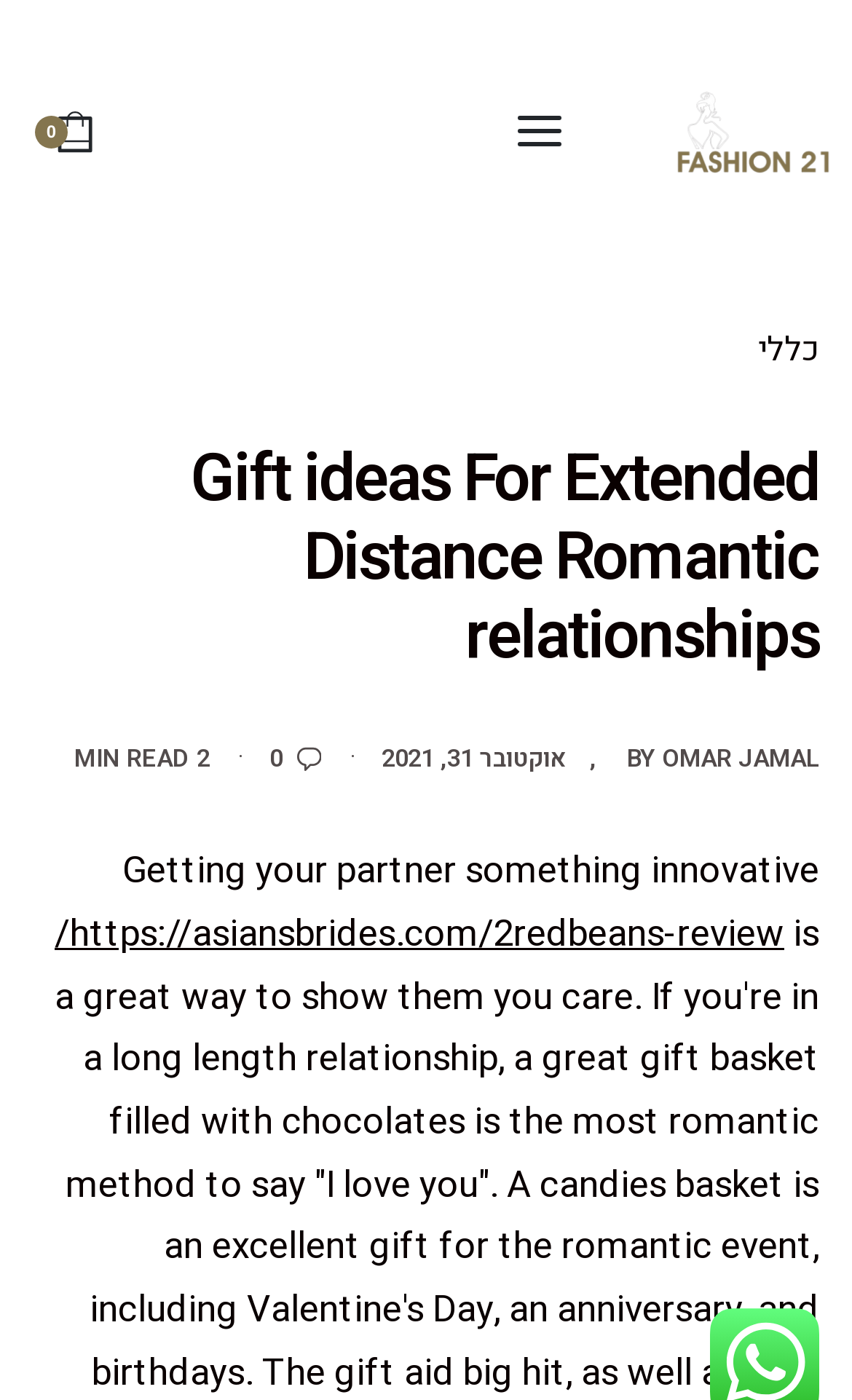Give the bounding box coordinates for the element described by: "VAI".

None